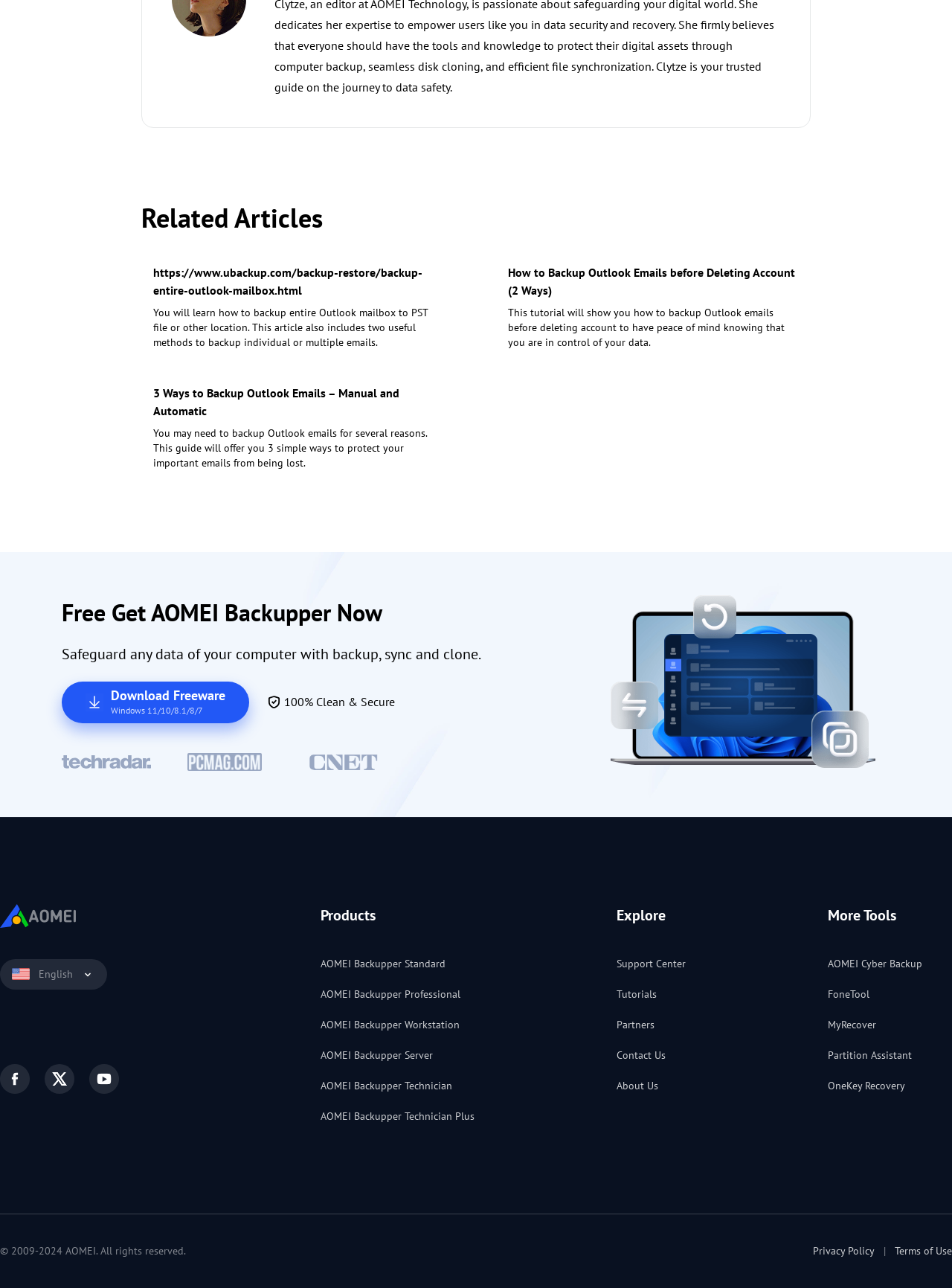Given the element description, predict the bounding box coordinates in the format (top-left x, top-left y, bottom-right x, bottom-right y). Make sure all values are between 0 and 1. Here is the element description: AOMEI Backupper Server

[0.337, 0.813, 0.455, 0.826]